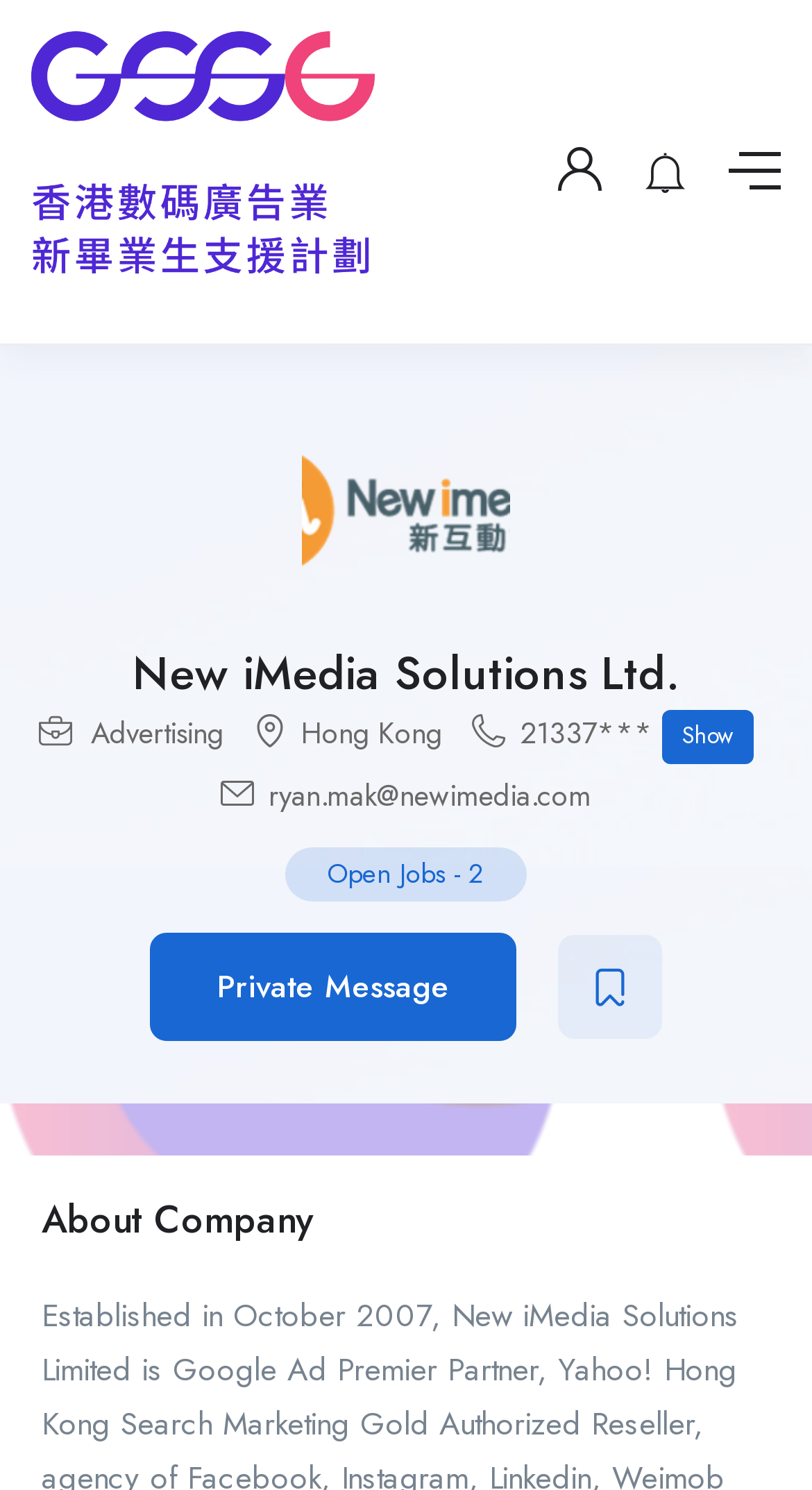Determine the bounding box coordinates for the clickable element to execute this instruction: "Click on the Facebook icon". Provide the coordinates as four float numbers between 0 and 1, i.e., [left, top, right, bottom].

[0.687, 0.1, 0.741, 0.131]